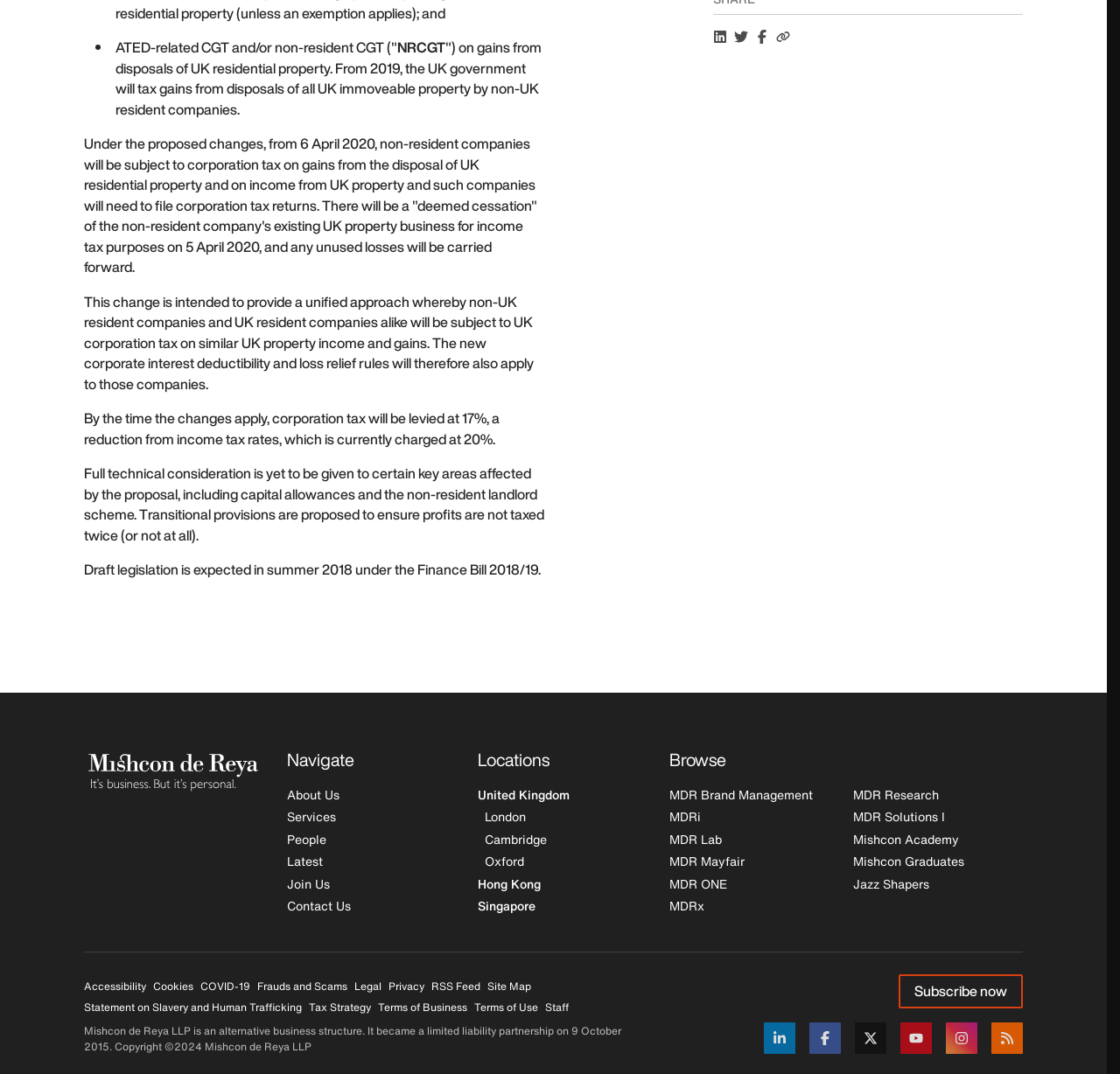Locate the bounding box coordinates of the element I should click to achieve the following instruction: "Navigate to About Us".

[0.256, 0.731, 0.303, 0.748]